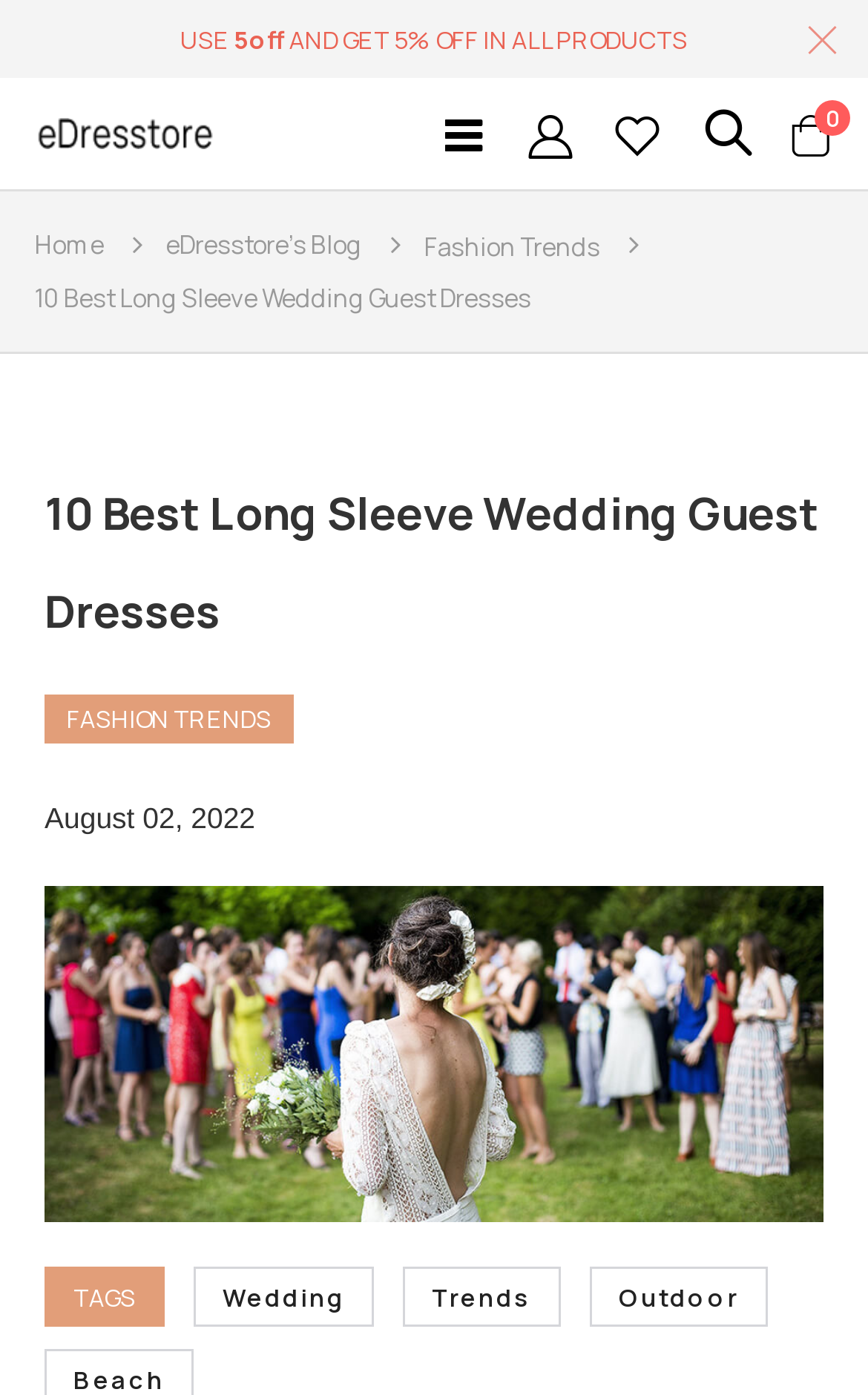Illustrate the webpage with a detailed description.

The webpage appears to be a blog post or article about the 10 best long sleeve wedding guest dresses, with a focus on fashion trends. At the top of the page, there is a promotional banner with text "USE" and "5off" followed by a description "AND GET 5% OFF IN ALL PRODUCTS". Below this, there is a navigation menu with links to "Home", "eDresstore's Blog", "Fashion Trends", and other sections.

The main content of the page is a heading that reads "10 Best Long Sleeve Wedding Guest Dresses", which is followed by a subheading "FASHION TRENDS" and a date "August 02, 2022". Below this, there is a large image that takes up most of the page, likely showcasing one of the recommended dresses.

To the right of the image, there are three tags or categories listed: "Wedding", "Trends", and "Outdoor". At the very bottom of the page, there is a small section with the text "TAGS". The page also has a cart icon with the text "Cart 0 items" at the top right corner, indicating that the user has not added any items to their cart.

There are several icons and links scattered throughout the page, including a toggle navigation button, a search icon, and social media links. Overall, the page appears to be a fashion-focused blog post with a clear structure and easy-to-navigate layout.